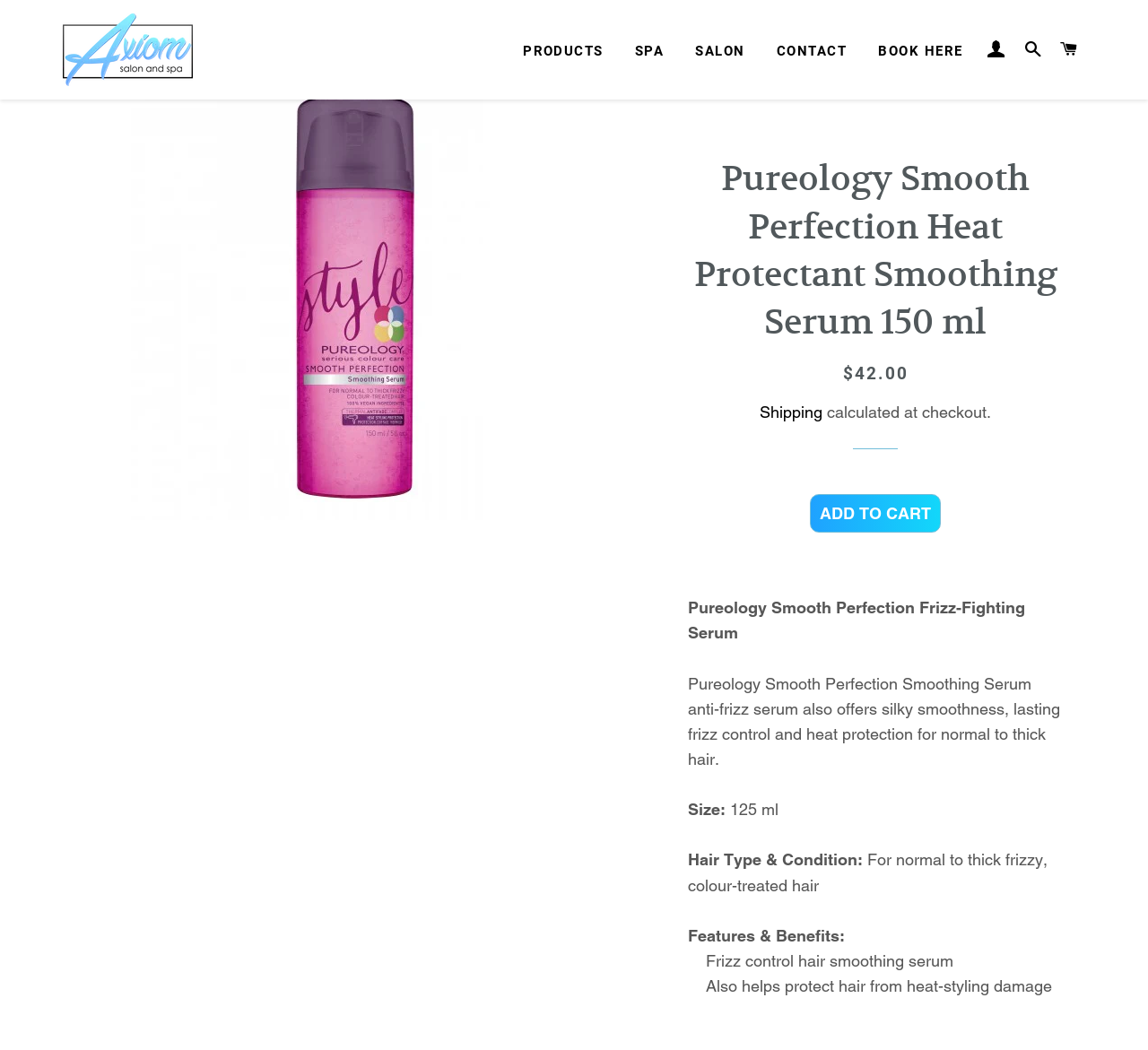What is the benefit of using the product?
Please give a detailed and elaborate explanation in response to the question.

I found the benefit of using the product by looking at the text under 'Features & Benefits:', which is 'Also helps protect hair from heat-styling damage'.